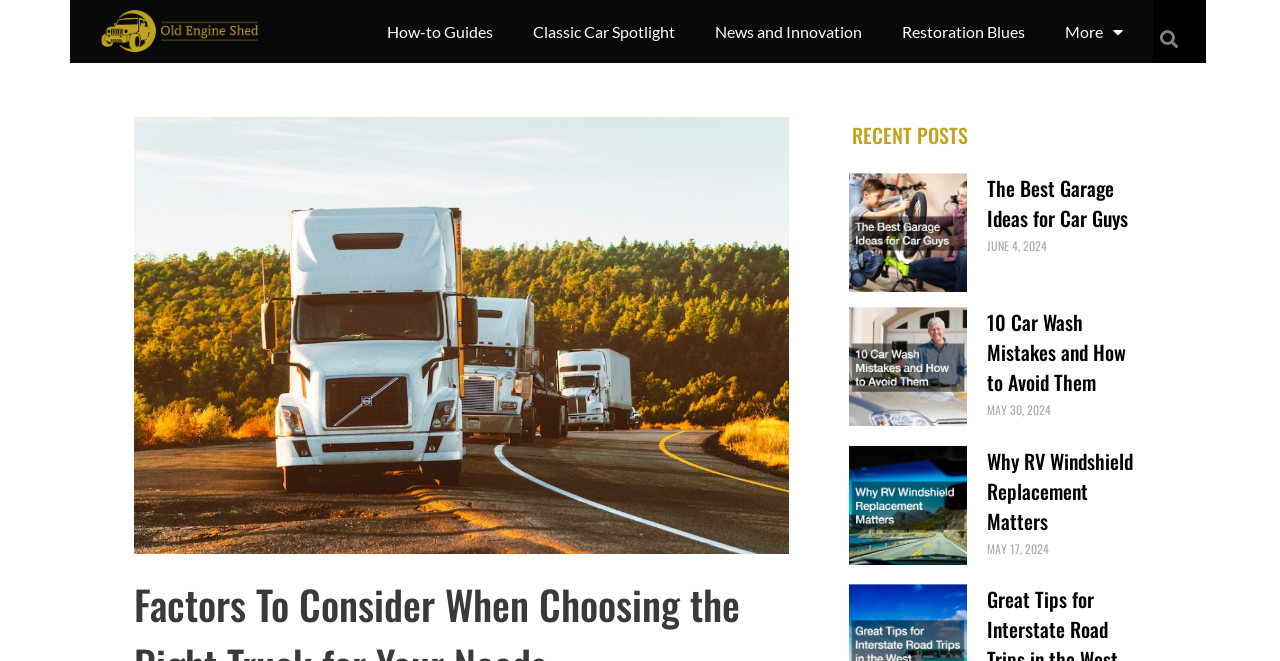Specify the bounding box coordinates of the area that needs to be clicked to achieve the following instruction: "Search for something".

[0.901, 0.033, 0.927, 0.083]